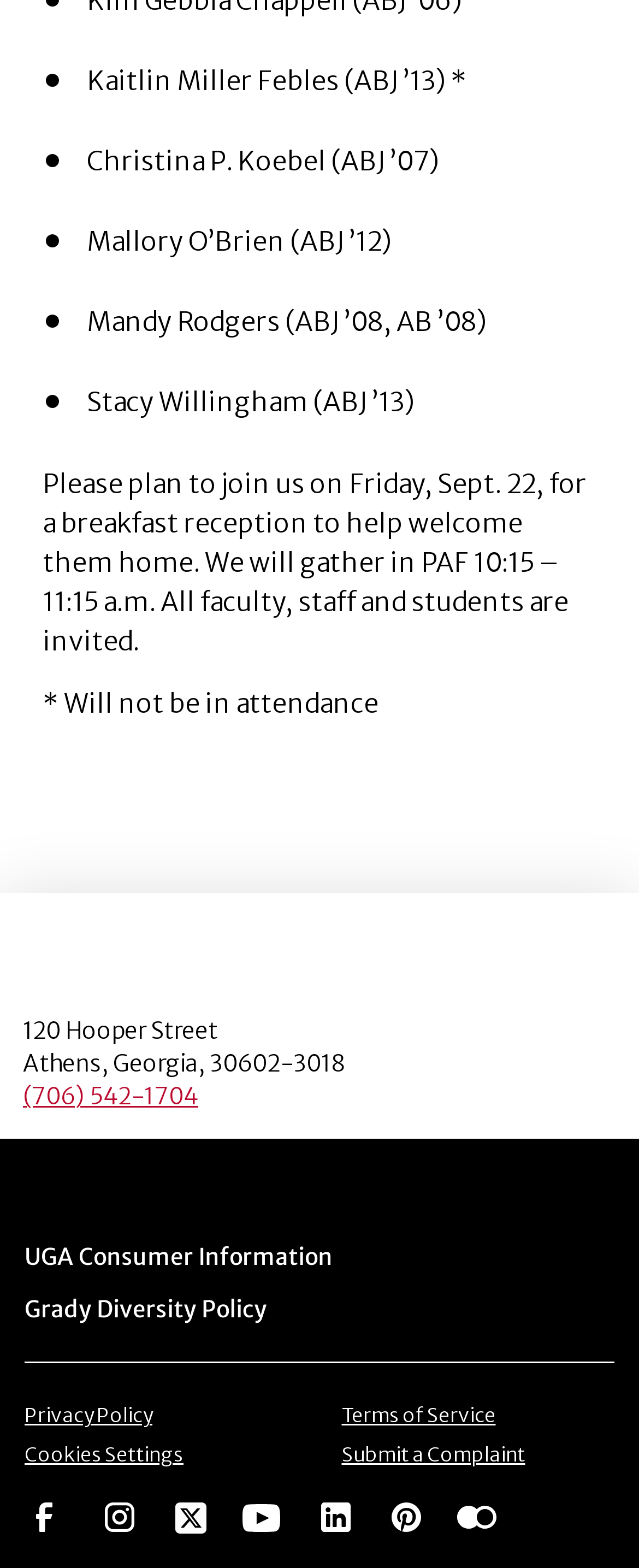Pinpoint the bounding box coordinates of the element you need to click to execute the following instruction: "Go to Facebook page". The bounding box should be represented by four float numbers between 0 and 1, in the format [left, top, right, bottom].

[0.038, 0.958, 0.1, 0.976]